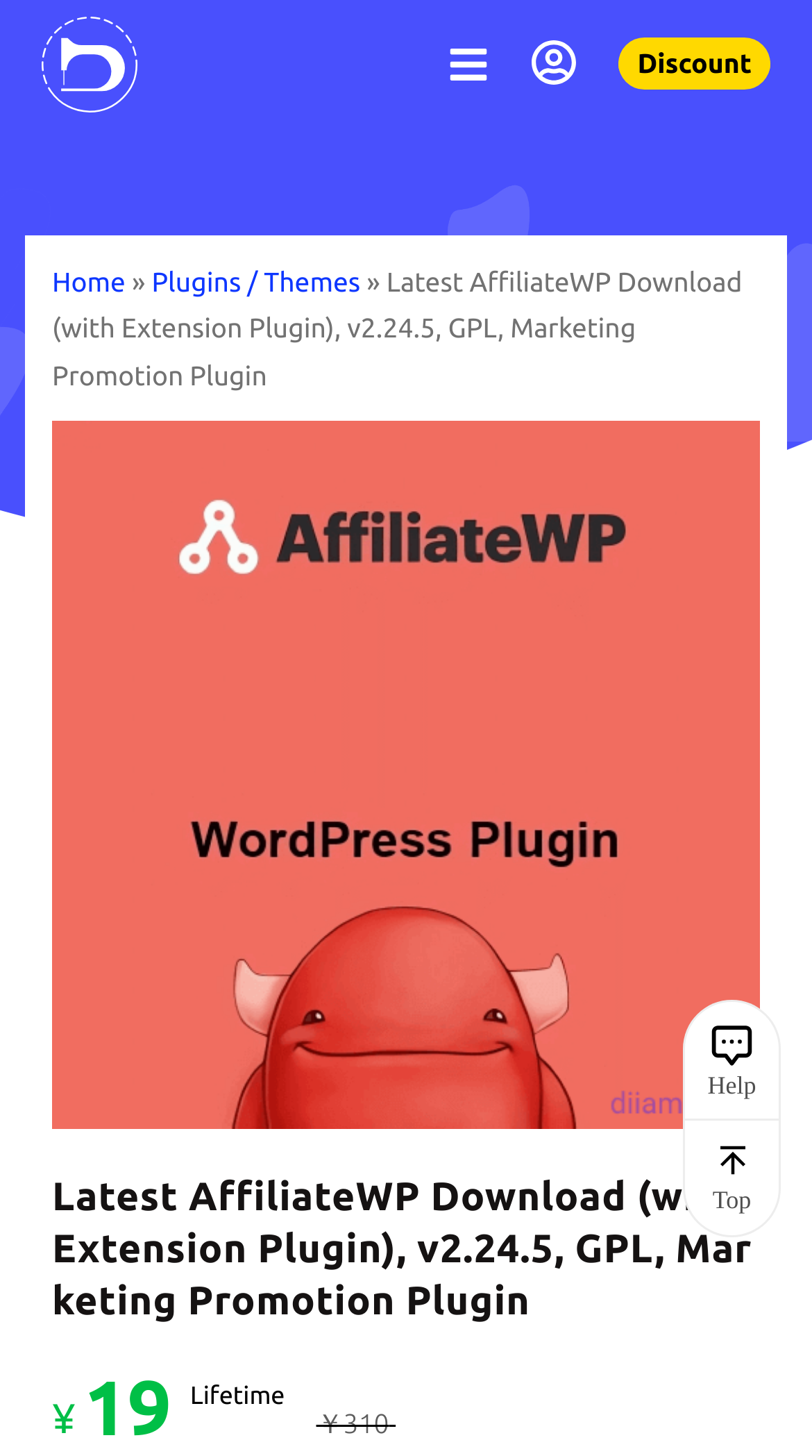Answer in one word or a short phrase: 
What is the name of the plugin?

AffiliateWP